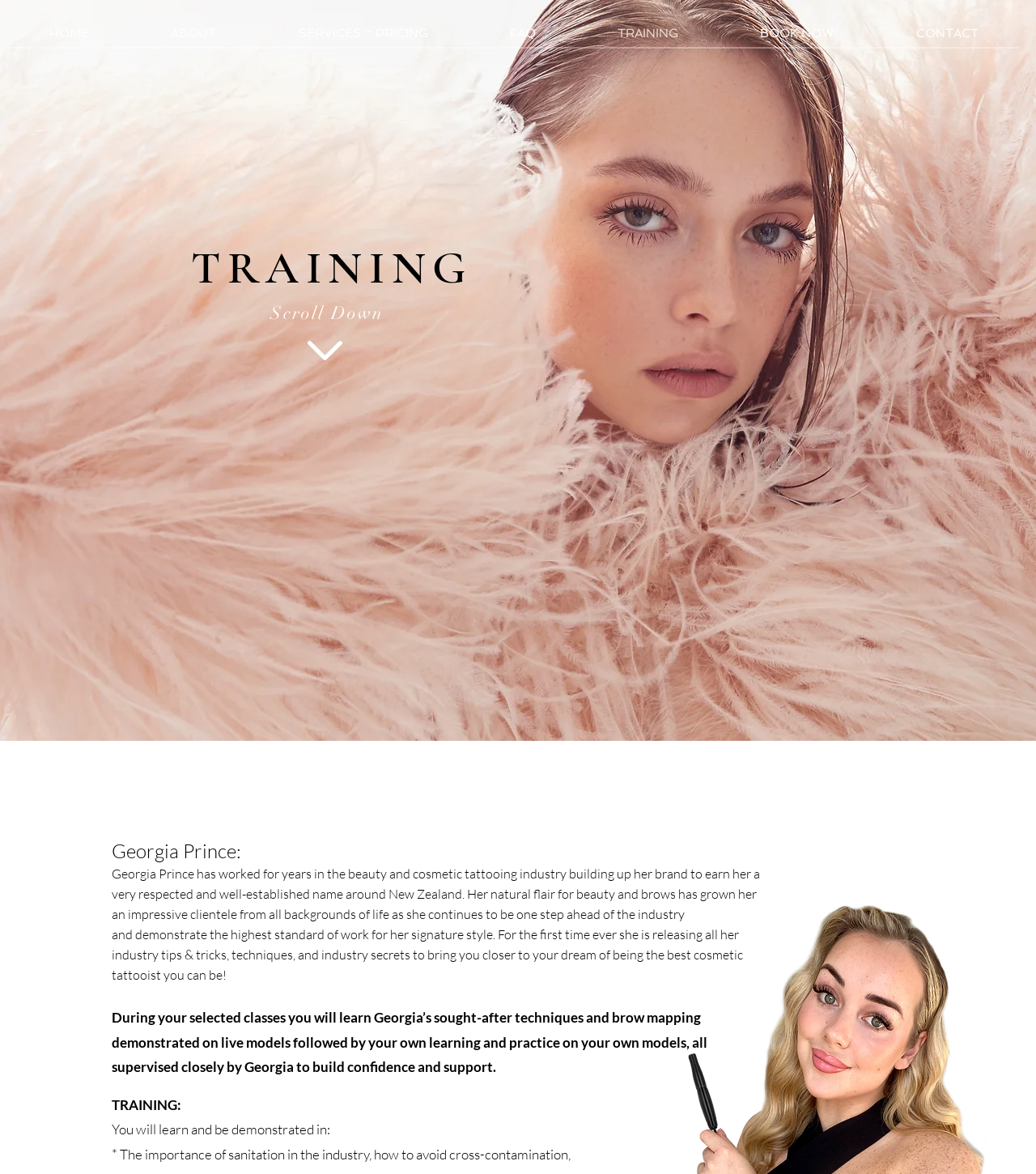Given the description: "Emvee Harlan", determine the bounding box coordinates of the UI element. The coordinates should be formatted as four float numbers between 0 and 1, [left, top, right, bottom].

None